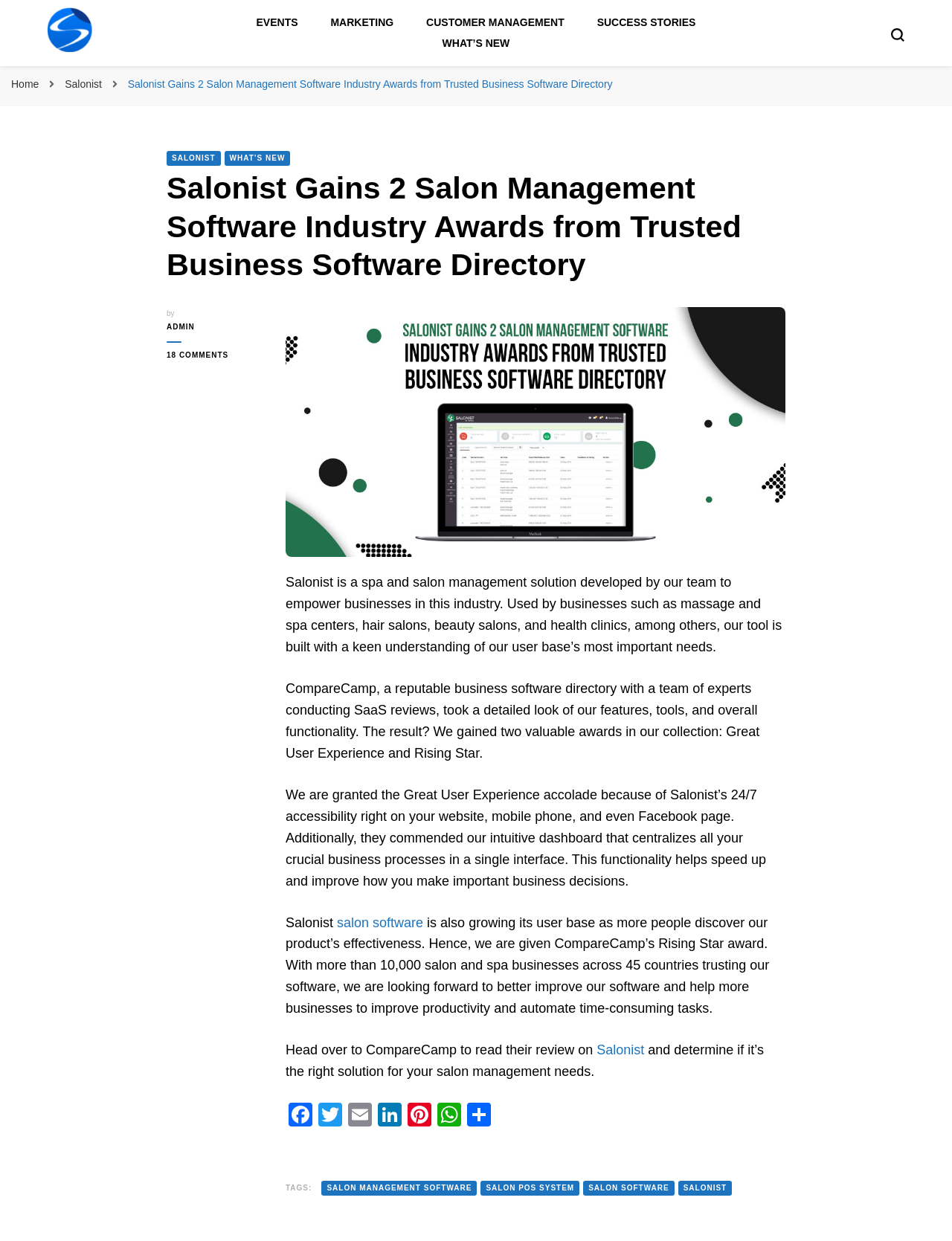What is the purpose of Salonist's intuitive dashboard?
Offer a detailed and exhaustive answer to the question.

According to the webpage content, Salonist's intuitive dashboard centralizes all crucial business processes in a single interface, which helps speed up and improve how users make important business decisions.